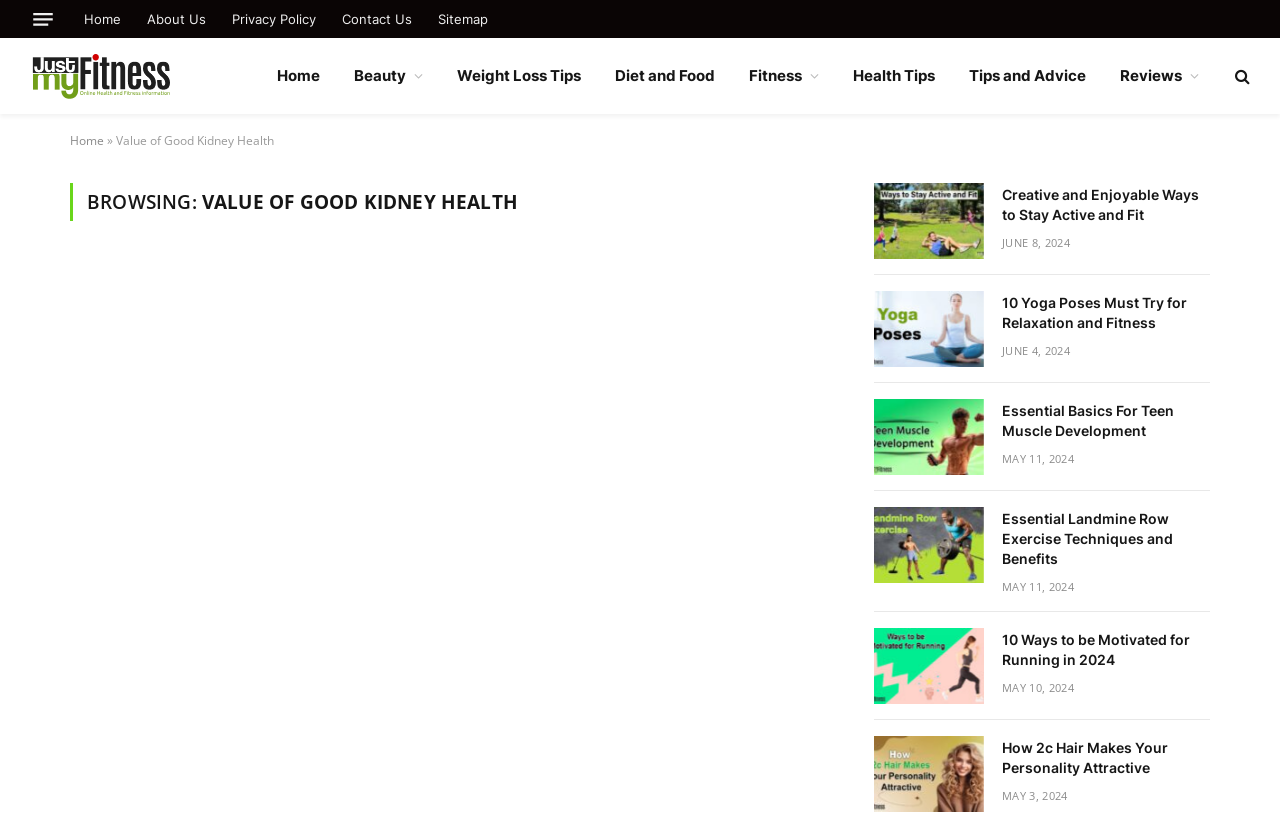Identify the bounding box coordinates necessary to click and complete the given instruction: "Click the 'Menu' button".

[0.026, 0.006, 0.041, 0.041]